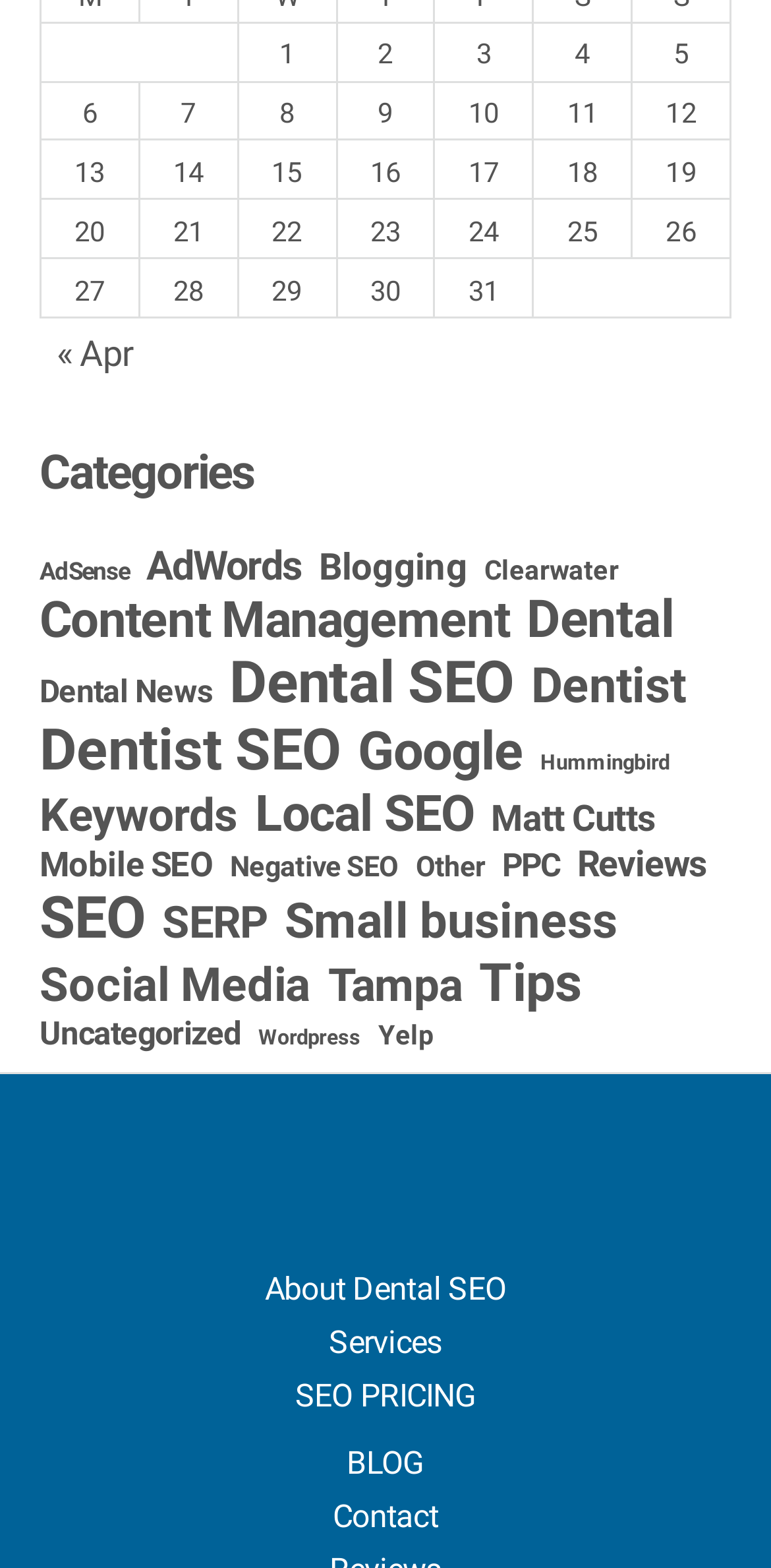Determine the bounding box coordinates for the area you should click to complete the following instruction: "Click on the 'Contact' link".

[0.432, 0.955, 0.568, 0.979]